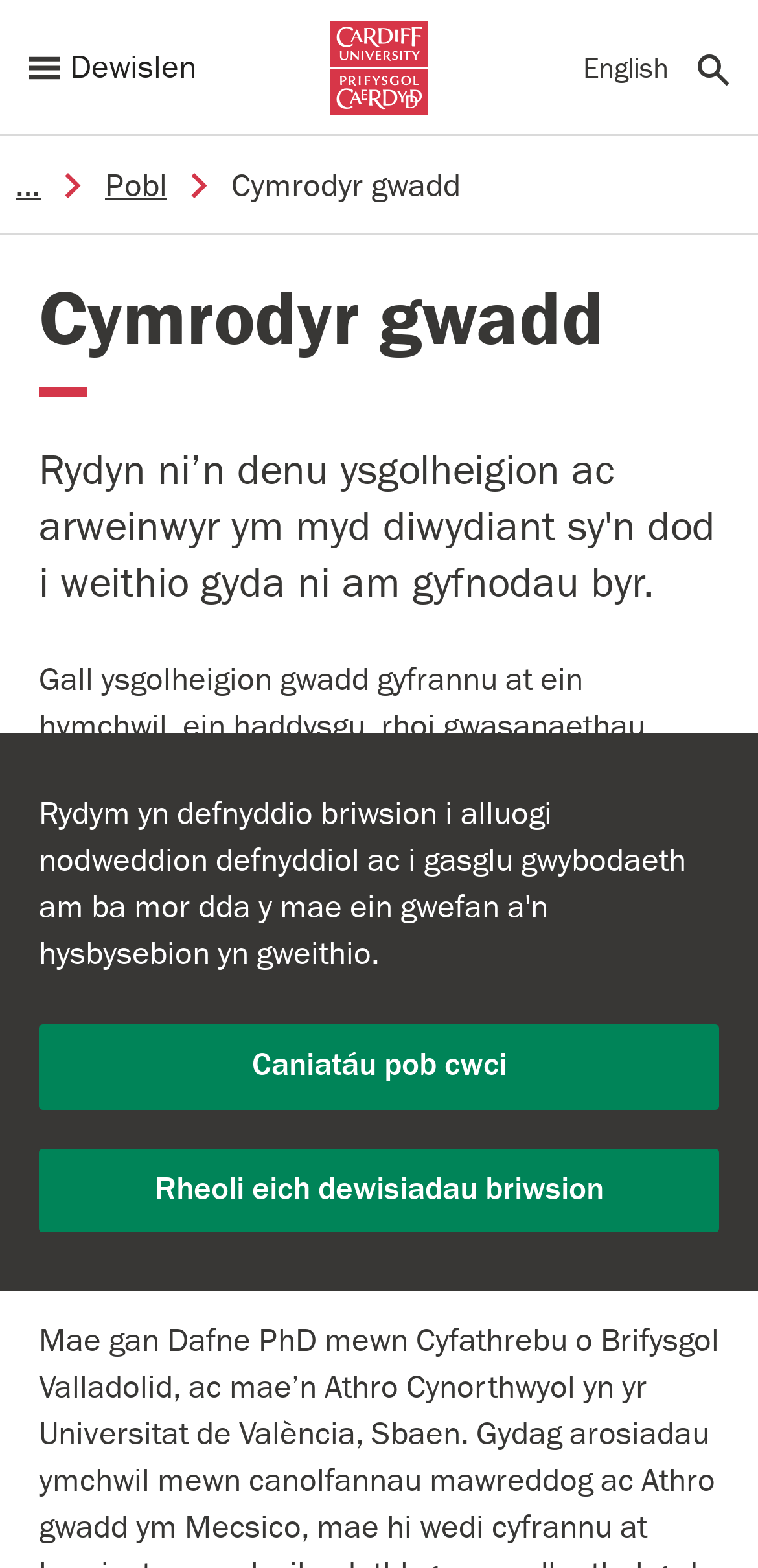Extract the bounding box of the UI element described as: "Rheoli eich dewisiadau briwsion".

[0.051, 0.732, 0.949, 0.786]